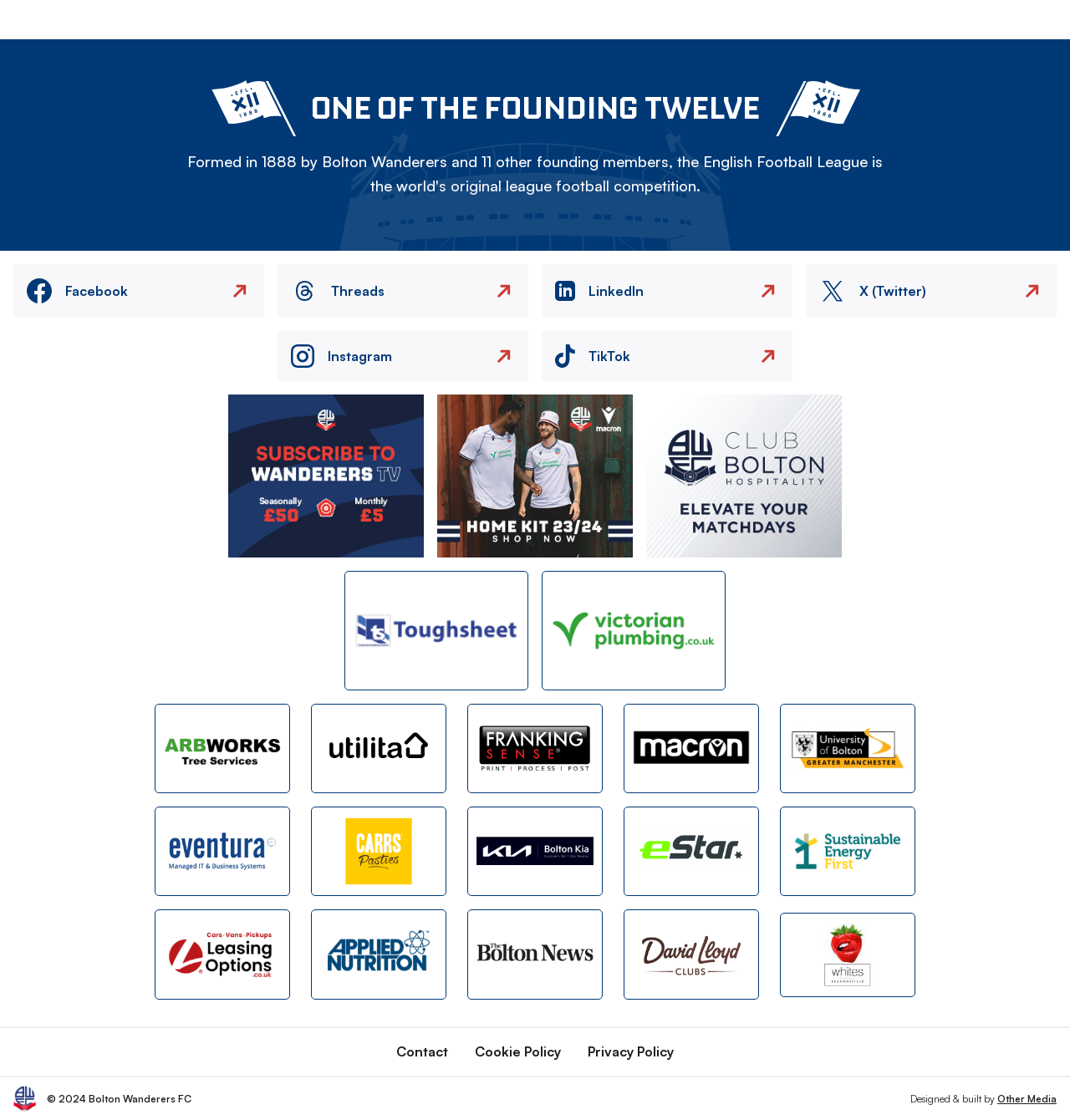Find the bounding box coordinates of the clickable area required to complete the following action: "Visit the National Union of Journalists of the Philippines (NUJP) website".

None